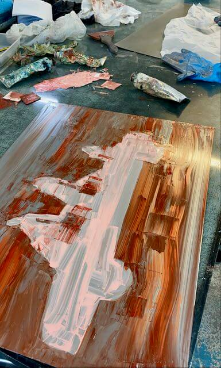Illustrate the image with a detailed caption.

This image captures a vibrant scene within a print studio where artistic processes unfold. A large surface is dominated by brushstrokes in rich hues of deep rust, copper, and soft pink, showcasing the creation of a new piece. The artist’s tools, including paint tubes and various implements, are scattered around, hinting at the dynamic and spontaneous nature of the creative process. This work-in-progress reflects the innovative spirit of Despina Symeou, a painter and printmaker dedicated to exploring the human form through her art. The workspace conveys a sense of immediacy and excitement, inviting viewers to engage with the tactile elements of printmaking. The scene illustrates the intersection of technique and personal expression, a hallmark of Symeou’s artistic journey.